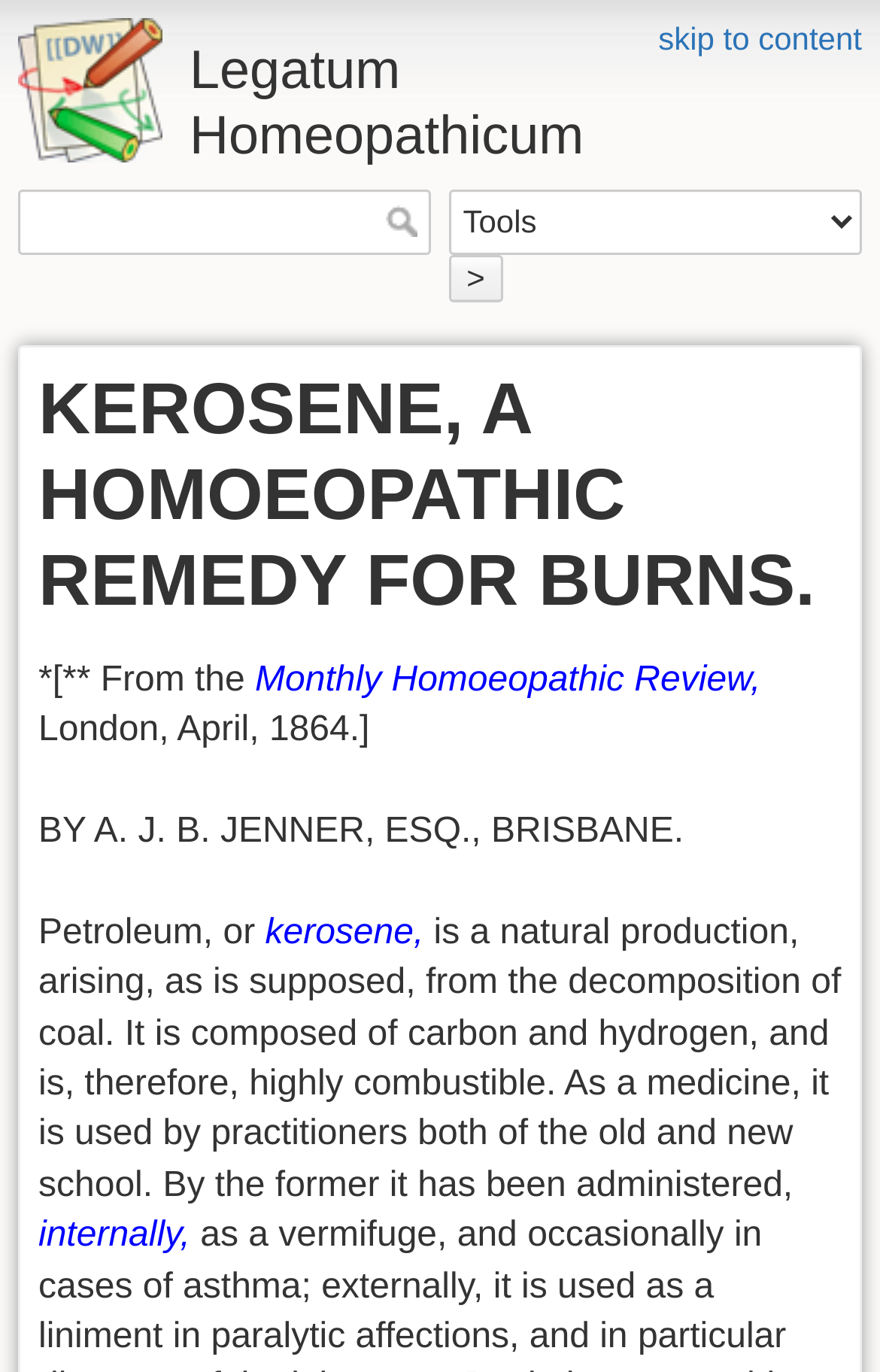Give a detailed account of the webpage's layout and content.

The webpage is about a homoeopathic remedy for burns, specifically kerosene. At the top left, there is a heading "Legatum Homeopathicum" which is also a link. Below it, there is a search bar with a textbox and a "Search" button. To the right of the search bar, there is a combobox labeled "Tools" with a dropdown menu.

Below the search bar, there is a heading "KEROSENE, A HOMOEOPATHIC REMEDY FOR BURNS." which takes up most of the width of the page. Following this heading, there are several paragraphs of text that discuss the properties and uses of kerosene as a medicine. The text is arranged in a single column, with each paragraph separated by a small gap.

The text describes kerosene as a natural production arising from the decomposition of coal, composed of carbon and hydrogen, and highly combustible. It also mentions that kerosene is used by practitioners of both old and new schools of medicine, and is administered internally. The text is dense and informative, suggesting that the webpage is an educational or academic resource.